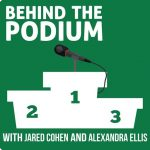Explain the contents of the image with as much detail as possible.

The image features the logo for the podcast "Behind the Podium." The design showcases a podium with three steps, signifying achievement or rank, each labeled with the numbers 1, 2, and 3. Above the podium, there is a microphone, symbolizing the podcast's focus on discussion and interviews. The background is a vibrant green, creating a striking contrast with the white text that reads "BEHIND THE PODIUM." Accompanying the title, the names "with Jared Cohen and Alexandra Ellis" are also included, highlighting the hosts of the podcast. This visual representation effectively communicates the podcast's themes of sharing insights and personal experiences in various fields.